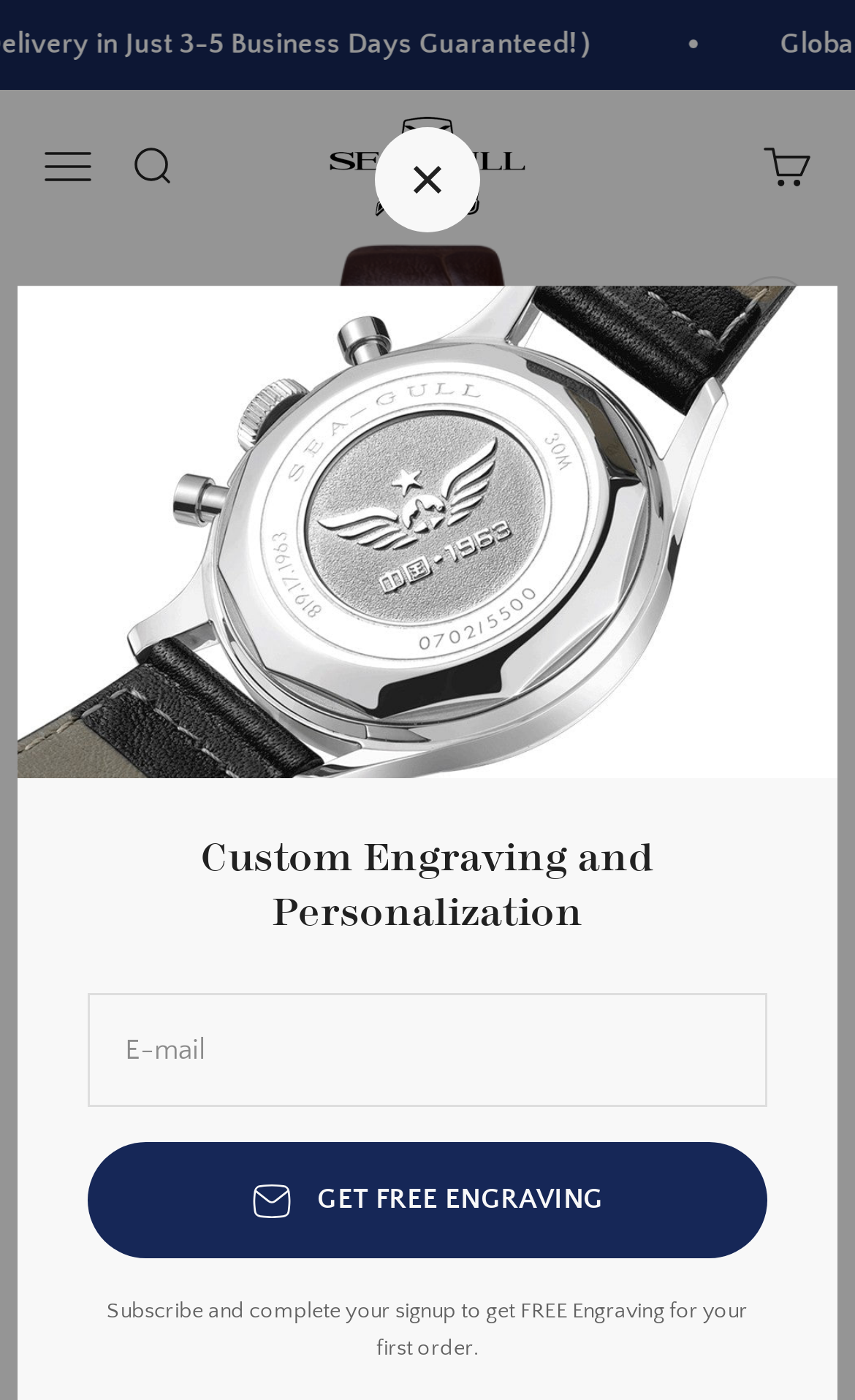What is the diameter of the watch case?
Please craft a detailed and exhaustive response to the question.

I found the answer by examining the webpage's content, specifically the section that describes the watch's features. The case diameter is mentioned as 33mm.